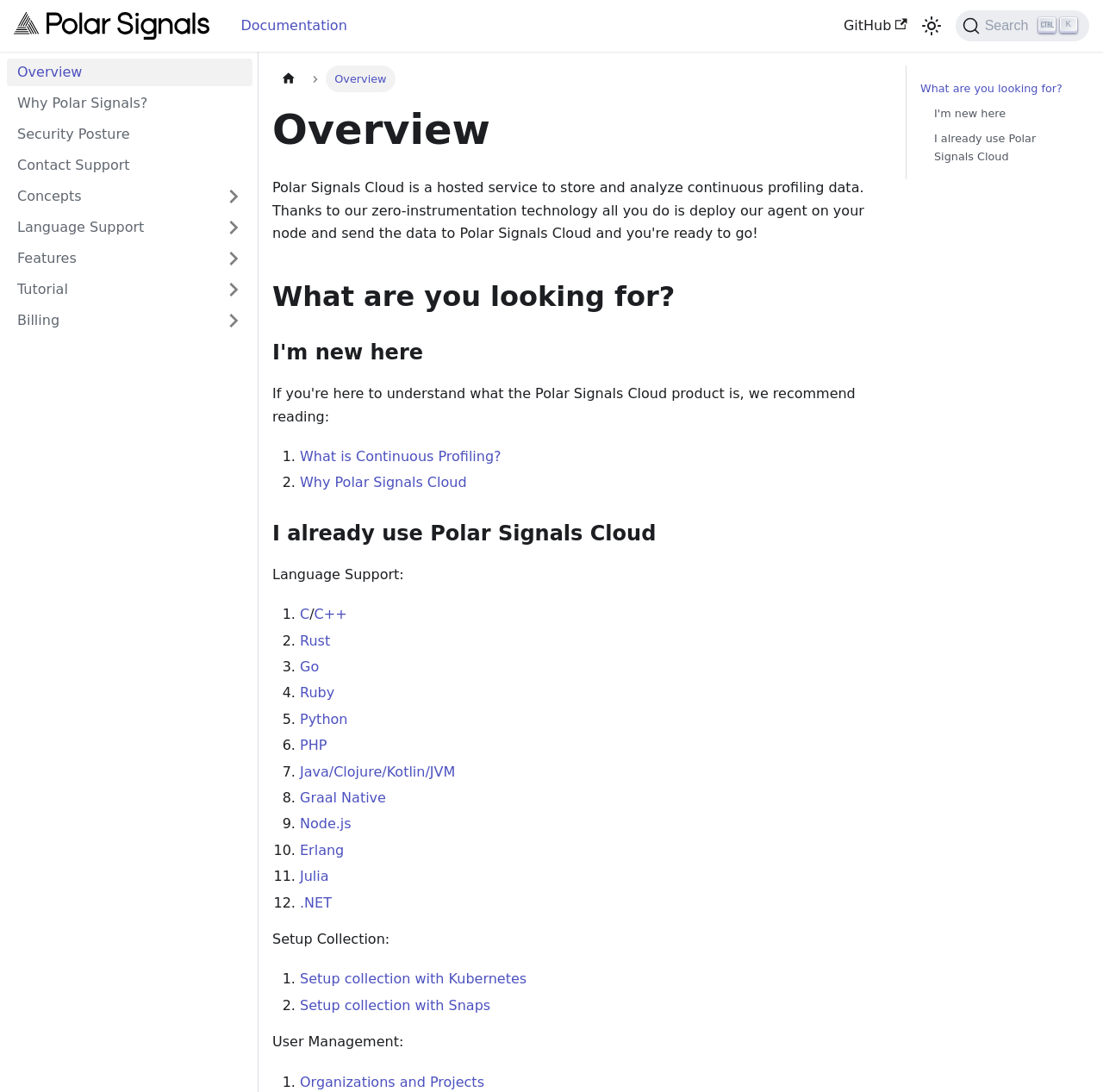Find the bounding box coordinates of the element's region that should be clicked in order to follow the given instruction: "Sign in to the website". The coordinates should consist of four float numbers between 0 and 1, i.e., [left, top, right, bottom].

None